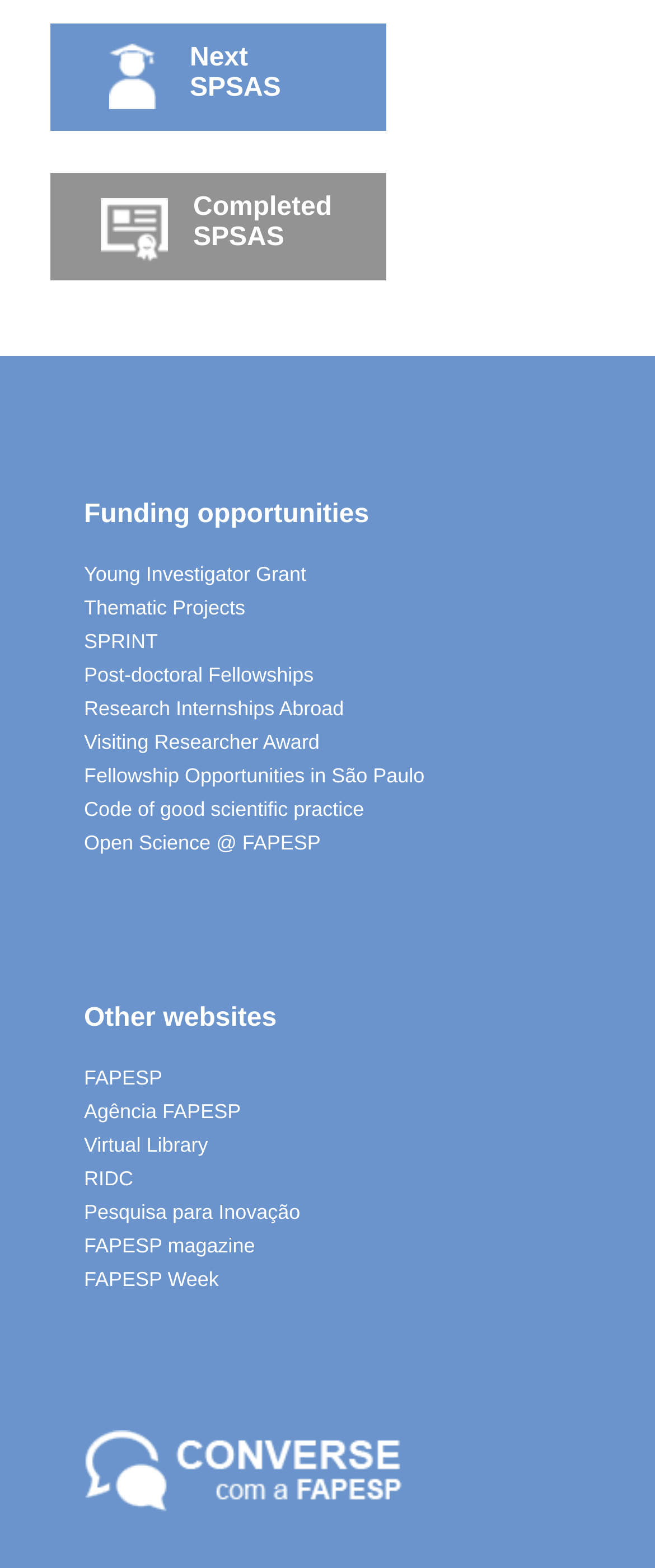Find the bounding box coordinates for the area you need to click to carry out the instruction: "Visit FAPESP website". The coordinates should be four float numbers between 0 and 1, indicated as [left, top, right, bottom].

[0.128, 0.677, 0.458, 0.698]